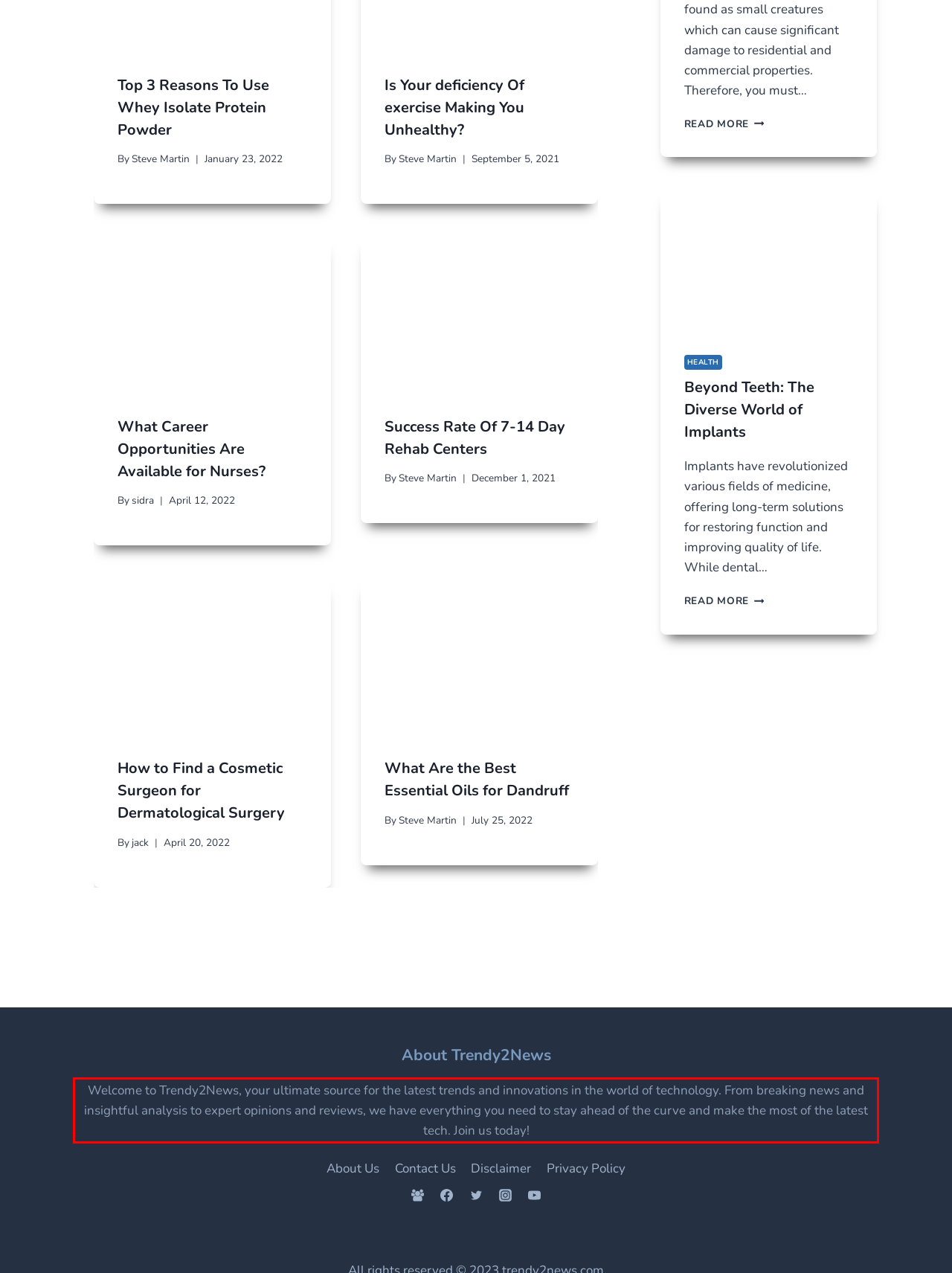The screenshot provided shows a webpage with a red bounding box. Apply OCR to the text within this red bounding box and provide the extracted content.

Welcome to Trendy2News, your ultimate source for the latest trends and innovations in the world of technology. From breaking news and insightful analysis to expert opinions and reviews, we have everything you need to stay ahead of the curve and make the most of the latest tech. Join us today!